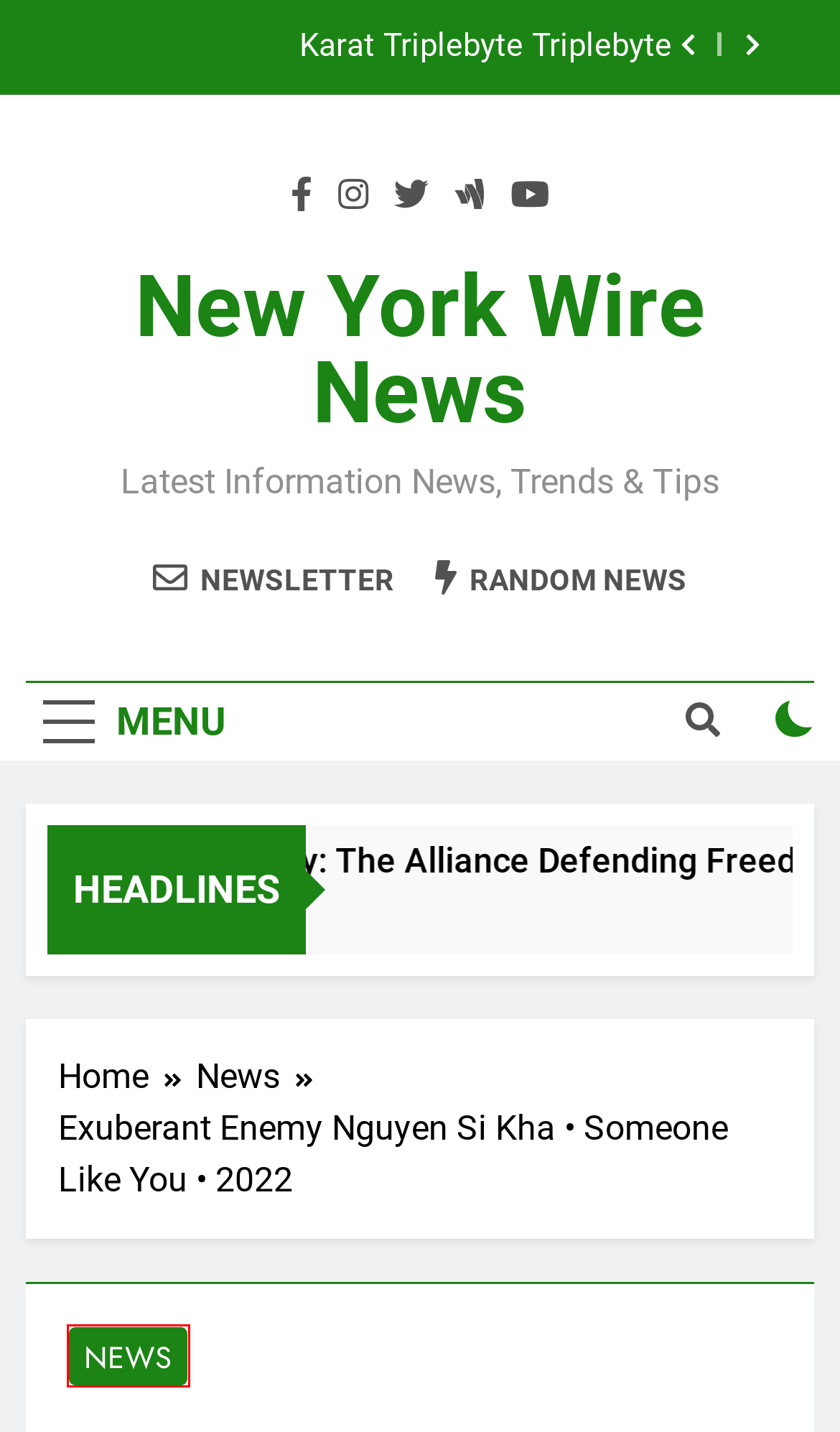Examine the screenshot of a webpage with a red bounding box around a UI element. Your task is to identify the webpage description that best corresponds to the new webpage after clicking the specified element. The given options are:
A. New York Wire News - Latest Information News, Trends & Tips
B. Why Should You Always Hire A Car Accident Lawyer? - New York Wire News
C. September 2023 - New York Wire News
D. News: Latest News, Photos,Videos & Information | Updated News
E. Karat Triplebyte Triplebyte 50mlundentechcrunch
F. exuberant enemy nguyen si kha • someone like you • 2022 Archives - New York Wire News
G. Food Archives - New York Wire News
H. Best Car Wash Coin

D